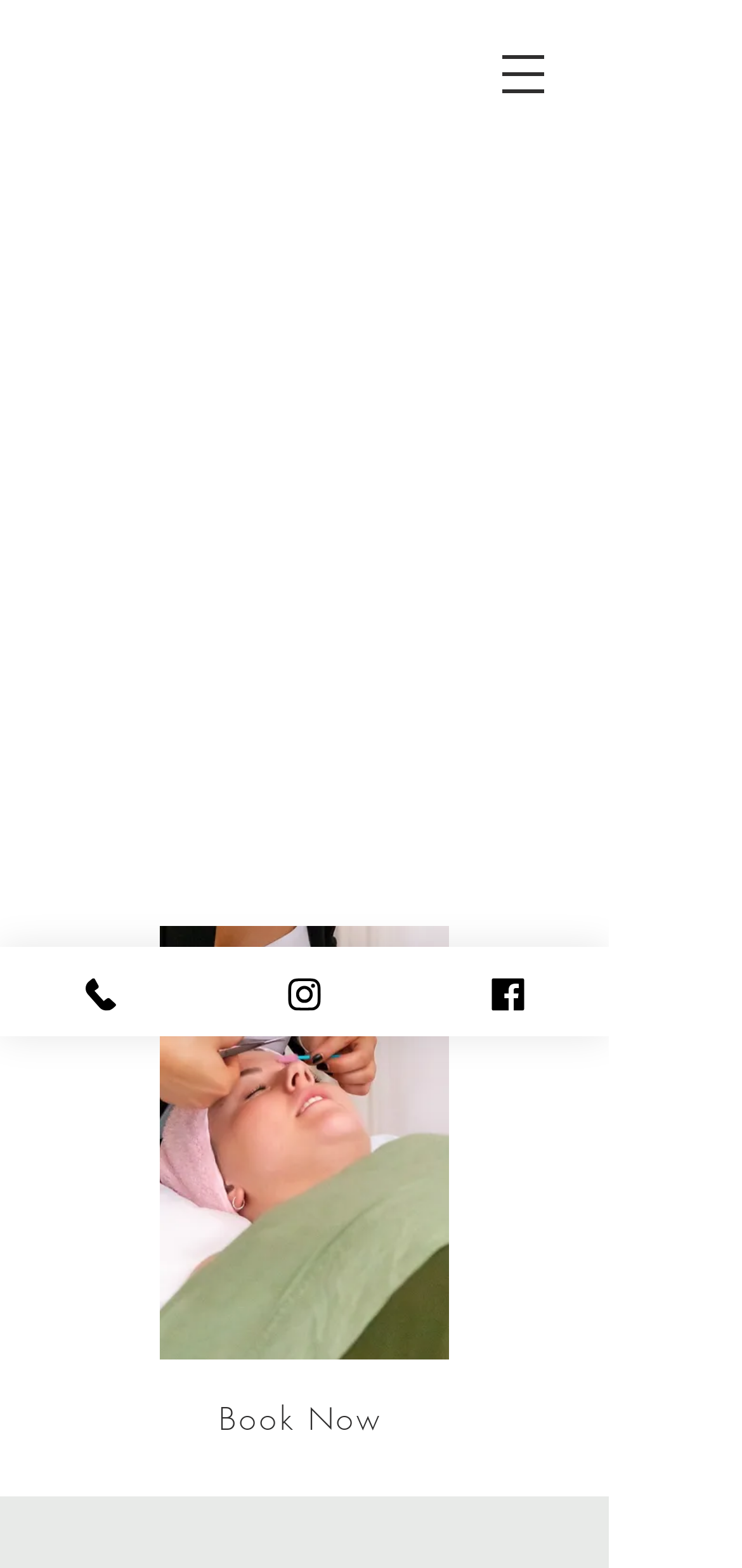What should you do to your brows before a treatment?
Using the information from the image, answer the question thoroughly.

According to the webpage, it is recommended to exfoliate the brow area before a brow treatment to ensure that the tinting products stain the skin better and last longer.